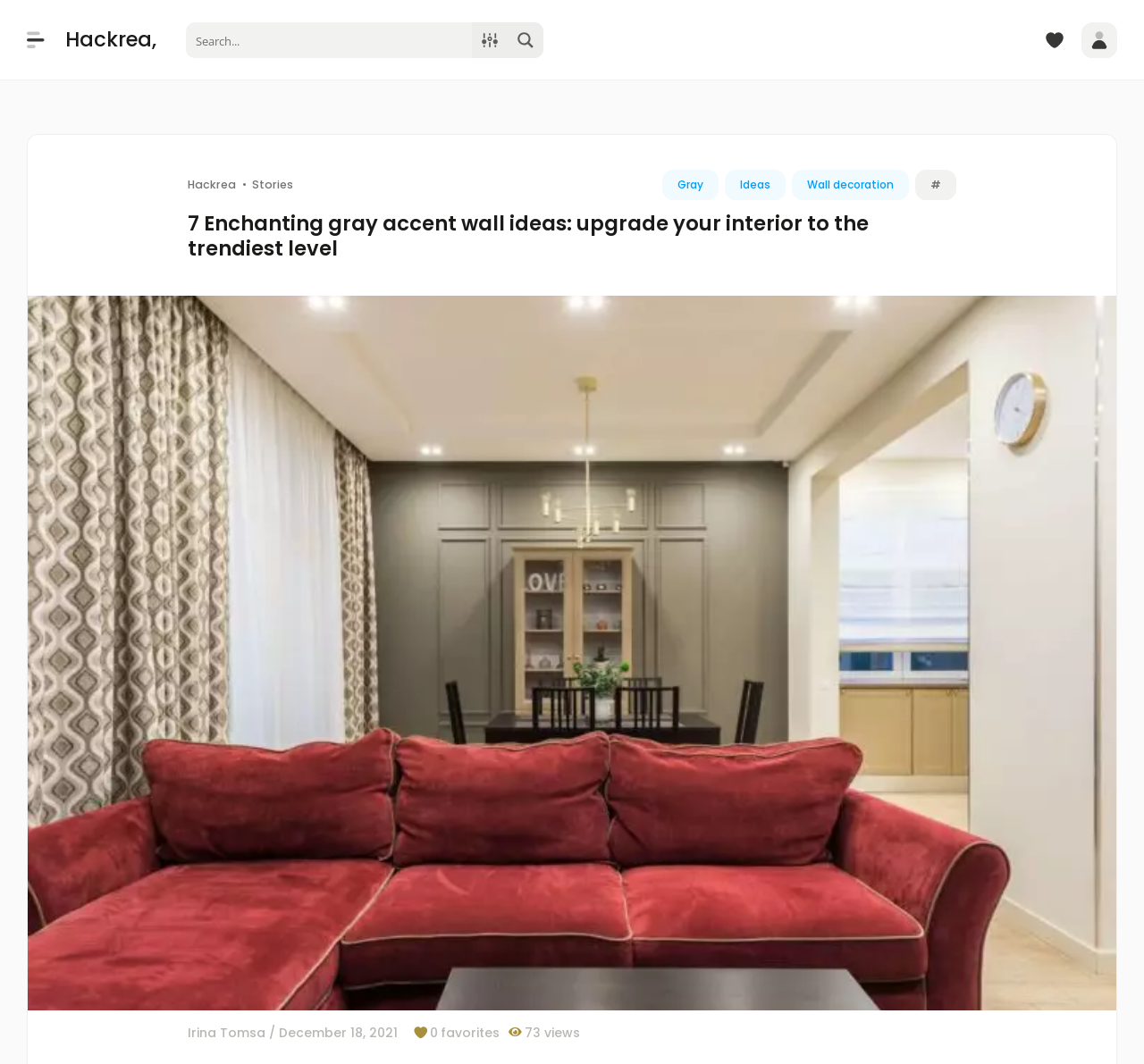Look at the image and answer the question in detail:
What is the main topic of the webpage?

I determined the main topic of the webpage by analyzing the heading element with the text '7 Enchanting gray accent wall ideas: upgrade your interior to the trendiest level' which suggests that the webpage is about gray accent wall ideas.